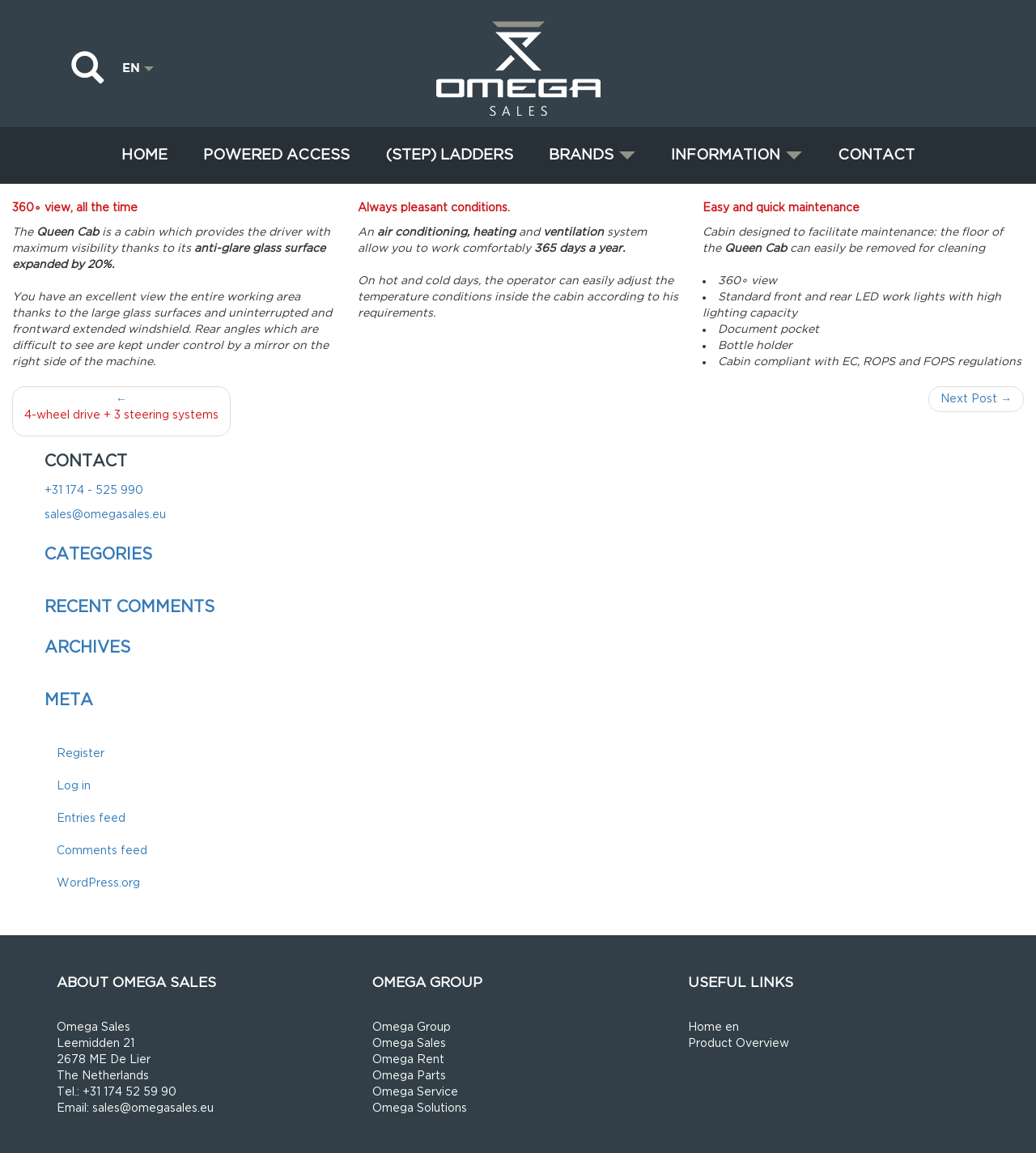Can you specify the bounding box coordinates for the region that should be clicked to fulfill this instruction: "Contact Omega Sales".

[0.793, 0.11, 0.898, 0.159]